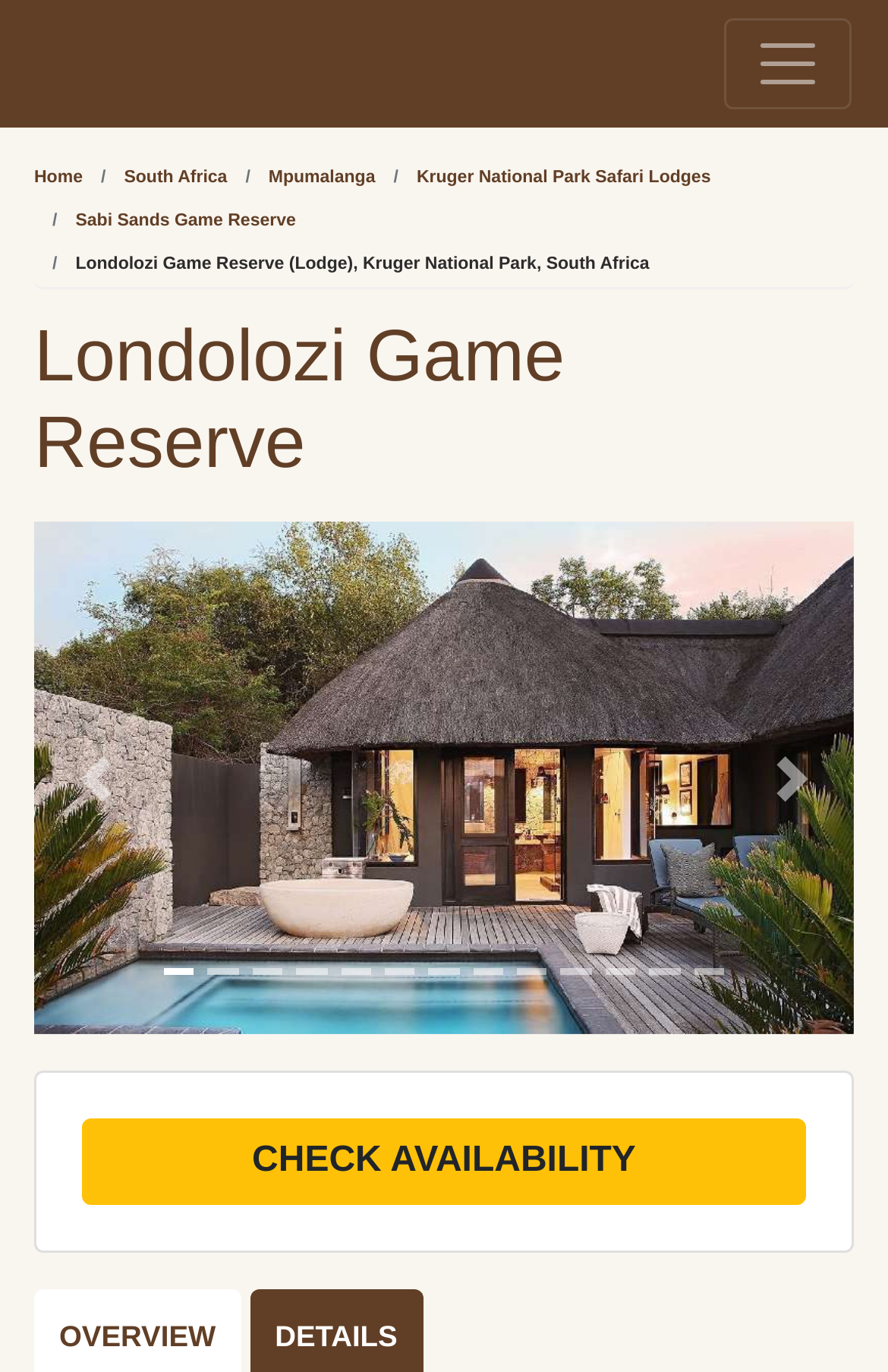Please indicate the bounding box coordinates of the element's region to be clicked to achieve the instruction: "View Rates & Bookings". Provide the coordinates as four float numbers between 0 and 1, i.e., [left, top, right, bottom].

[0.092, 0.816, 0.908, 0.879]